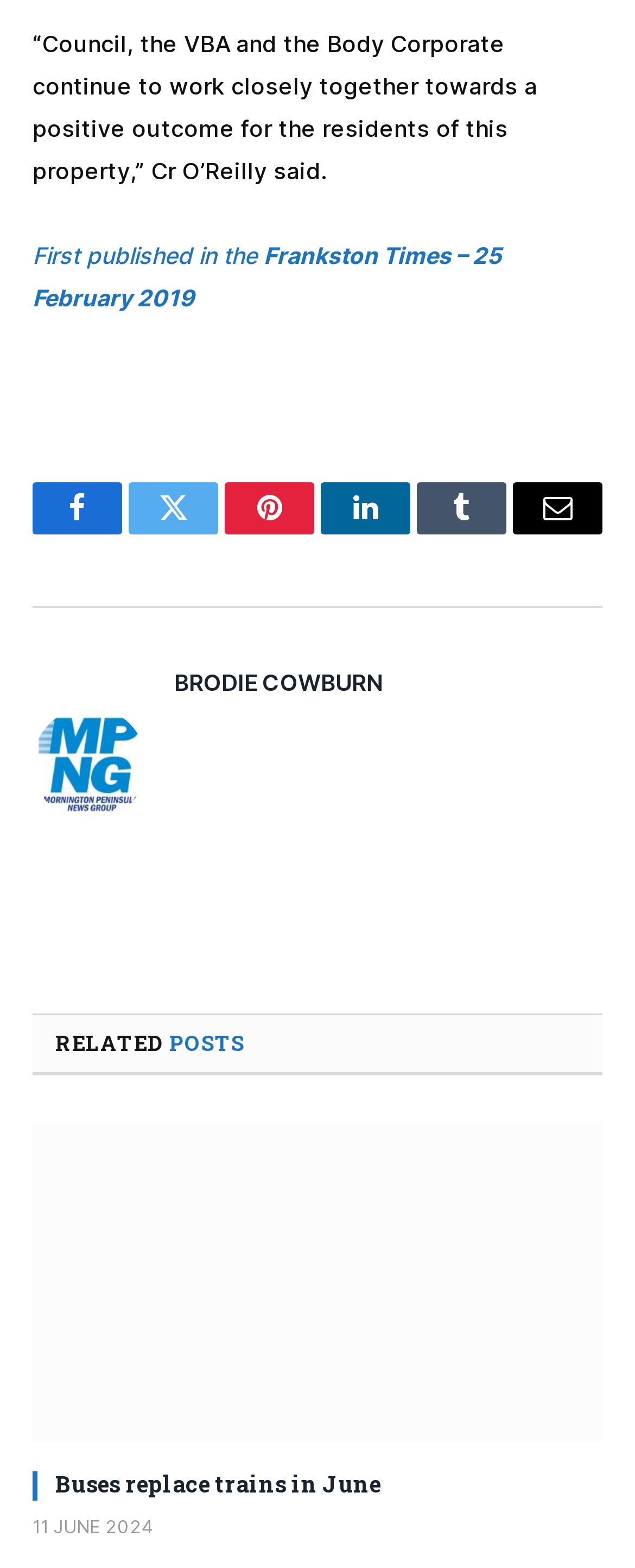Please locate the bounding box coordinates of the element that should be clicked to complete the given instruction: "Navigate to next page".

None